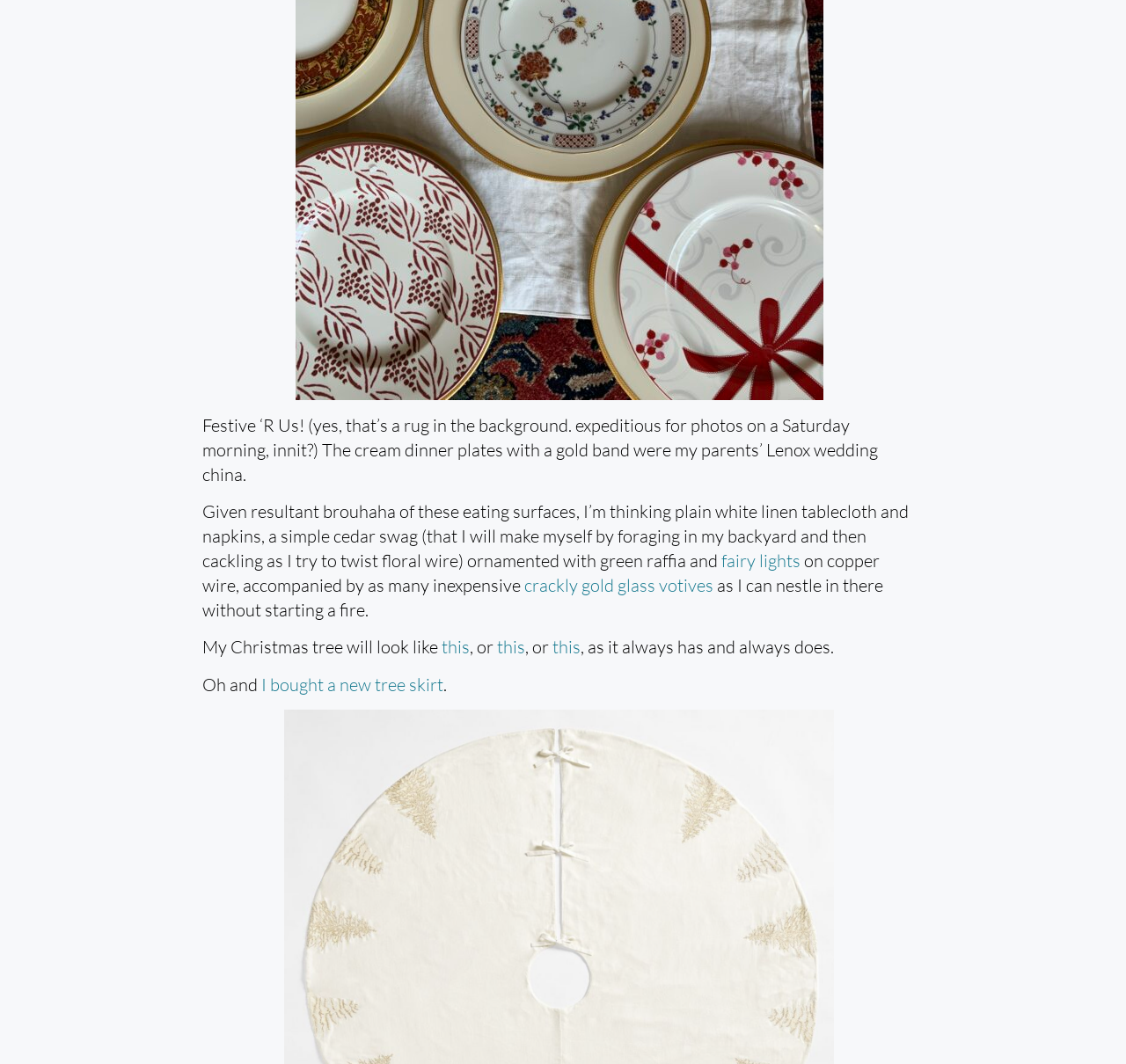Given the description "fairy lights", determine the bounding box of the corresponding UI element.

[0.641, 0.517, 0.711, 0.537]